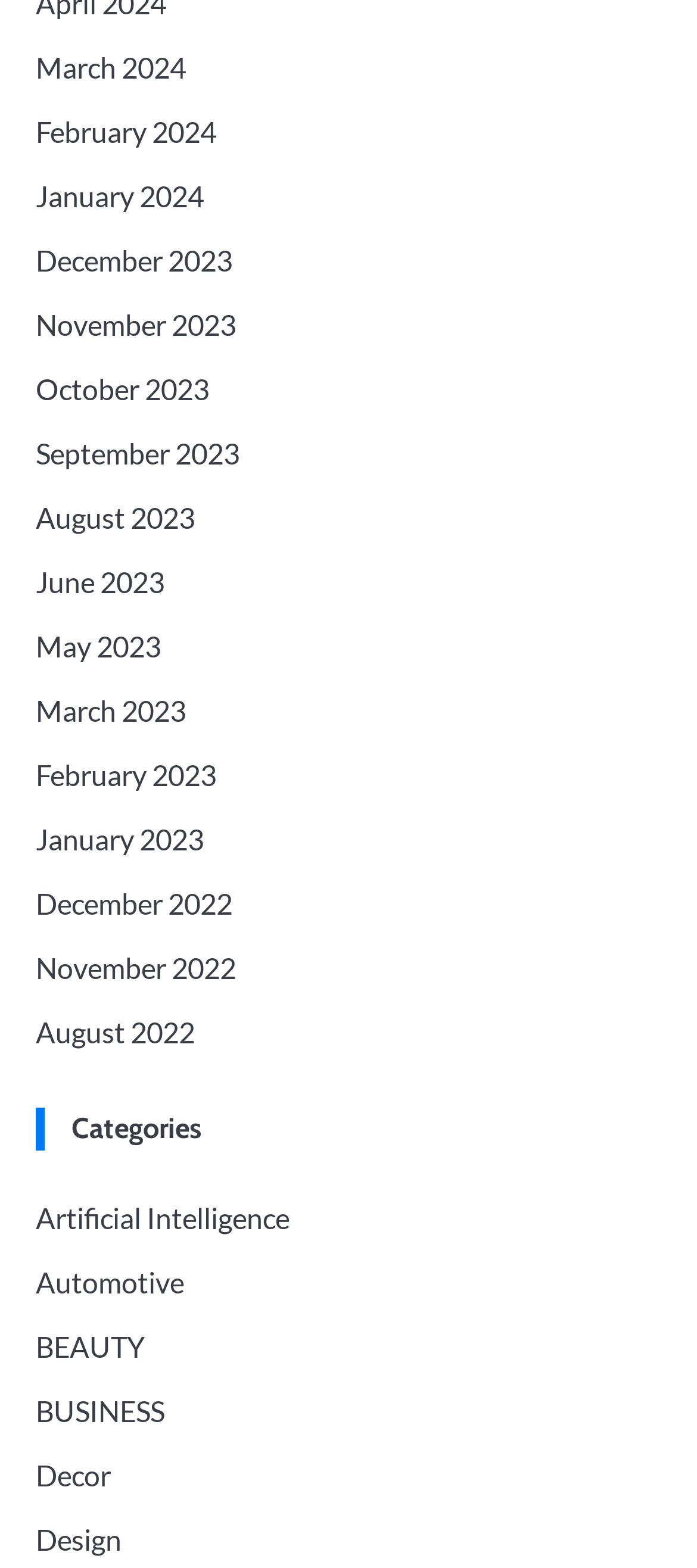Can you specify the bounding box coordinates for the region that should be clicked to fulfill this instruction: "View March 2024".

[0.051, 0.032, 0.267, 0.054]